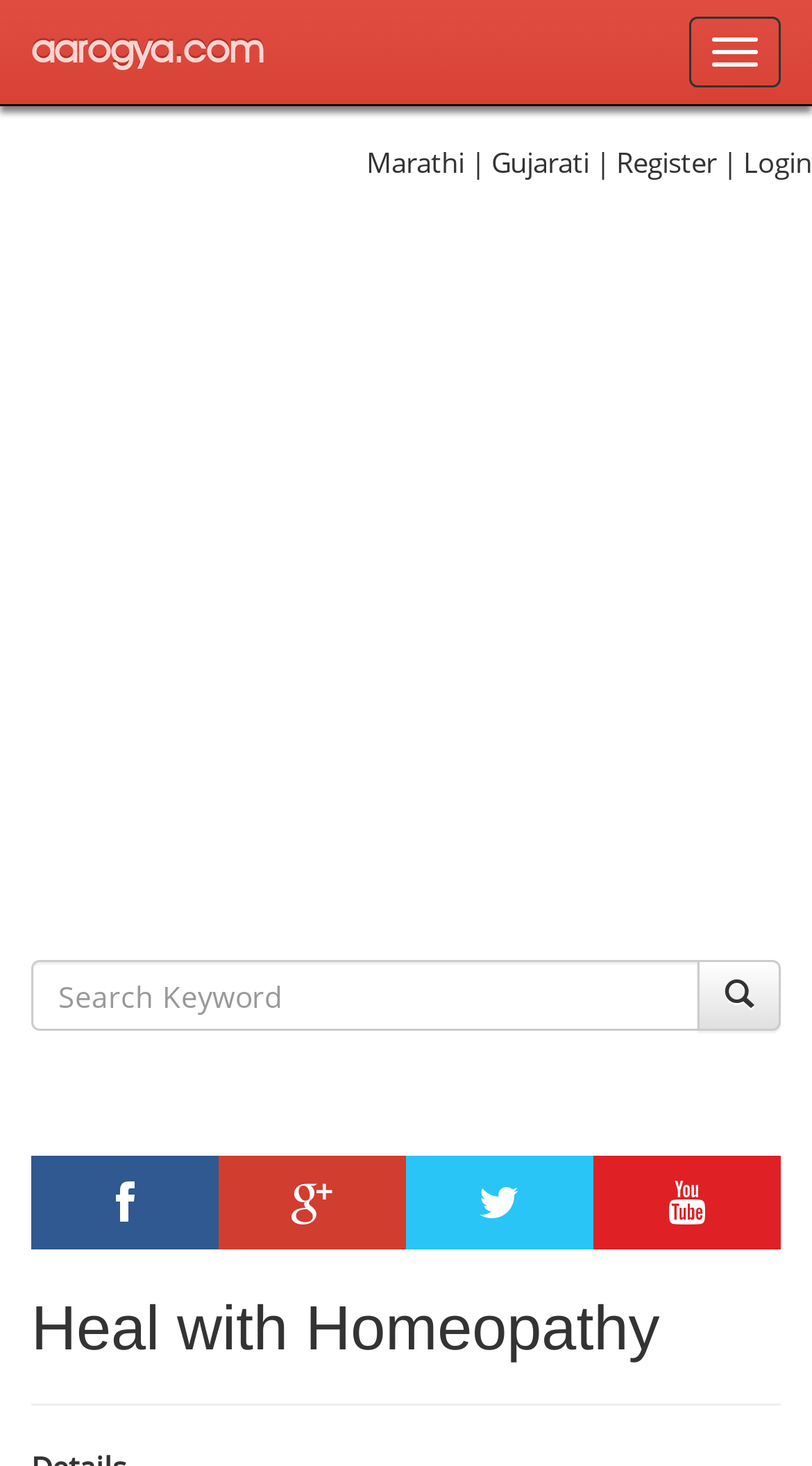Explain the features and main sections of the webpage comprehensively.

The webpage appears to be a health-related website, specifically focused on homeopathy. At the top left corner, there is a link to "aarogya.com", which is likely the website's main domain. Next to it, there are language options, including Marathi and Gujarati, indicating that the website caters to a diverse audience.

On the top right corner, there are buttons for "Toggle navigation", "Register", and "Login", suggesting that users can create an account or log in to access more features. Below these buttons, there is a search bar with a placeholder text "Search..." and a magnifying glass icon on the right side.

The main content area is occupied by an iframe labeled "Advertisement", which takes up most of the screen's width and about half of its height. Below the advertisement, there are four social media links, represented by icons, arranged horizontally.

The webpage's title, "Heal with Homeopathy", is displayed prominently at the bottom of the screen, in a large font size. There is no visible main content or article on this webpage, suggesting that it might be a landing page or a portal to other sections of the website.